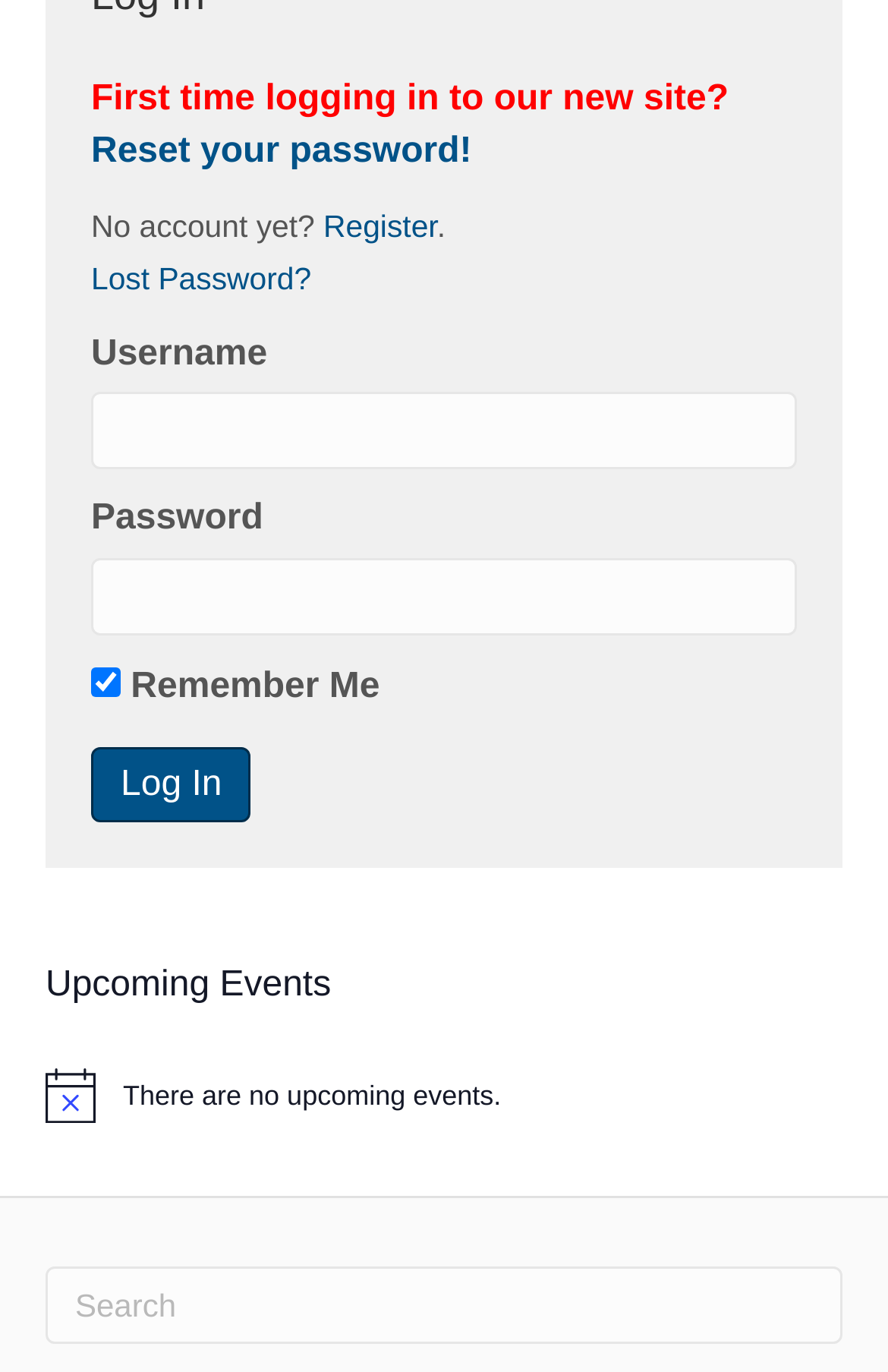Please answer the following question using a single word or phrase: 
How many textboxes are available for login?

Two